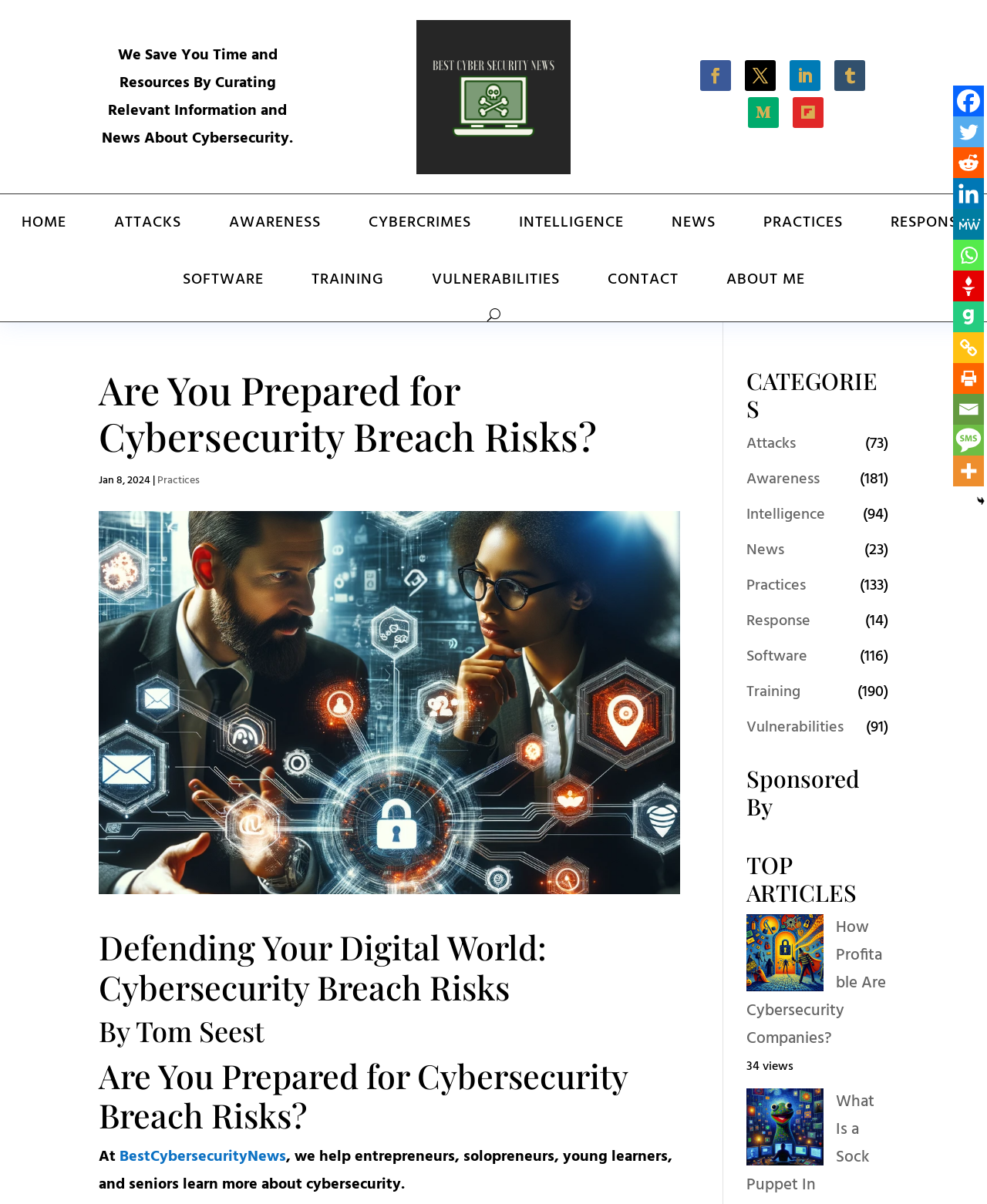Specify the bounding box coordinates of the area to click in order to execute this command: 'Click on the Facebook link'. The coordinates should consist of four float numbers ranging from 0 to 1, and should be formatted as [left, top, right, bottom].

[0.966, 0.071, 0.997, 0.097]